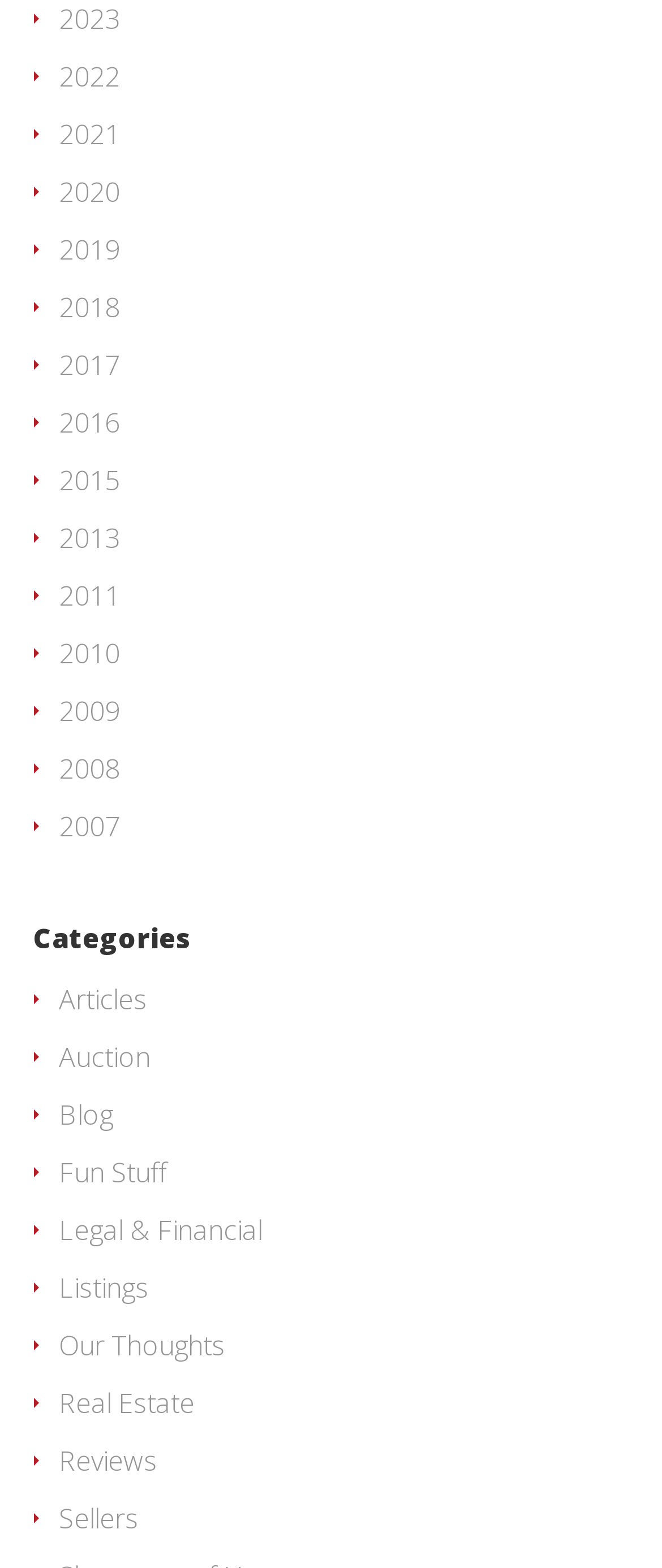Use a single word or phrase to answer the following:
Is 'Blog' above or below 'Auction'?

above